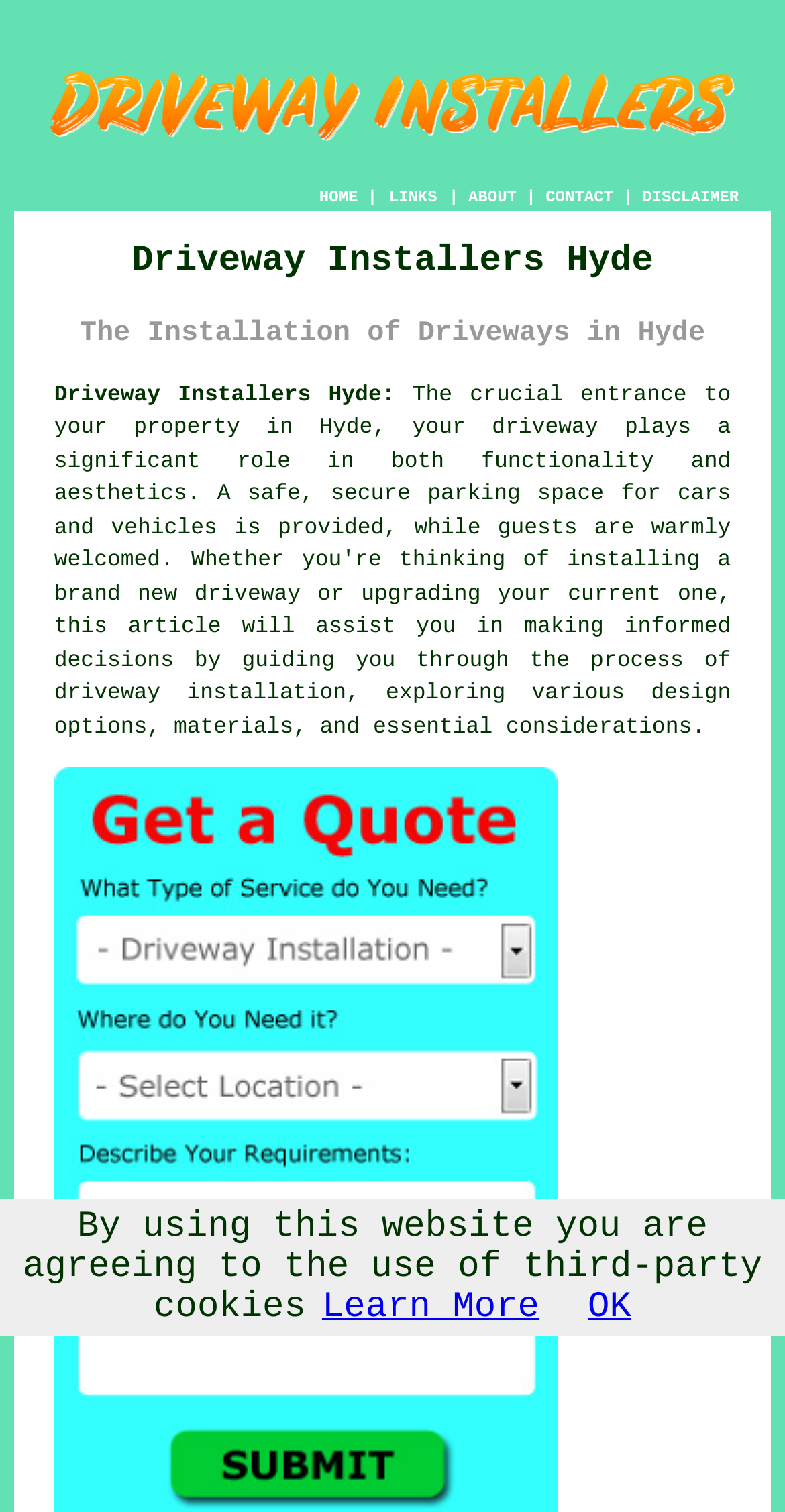Please give a concise answer to this question using a single word or phrase: 
What is the name of the company?

Driveway Installers Hyde